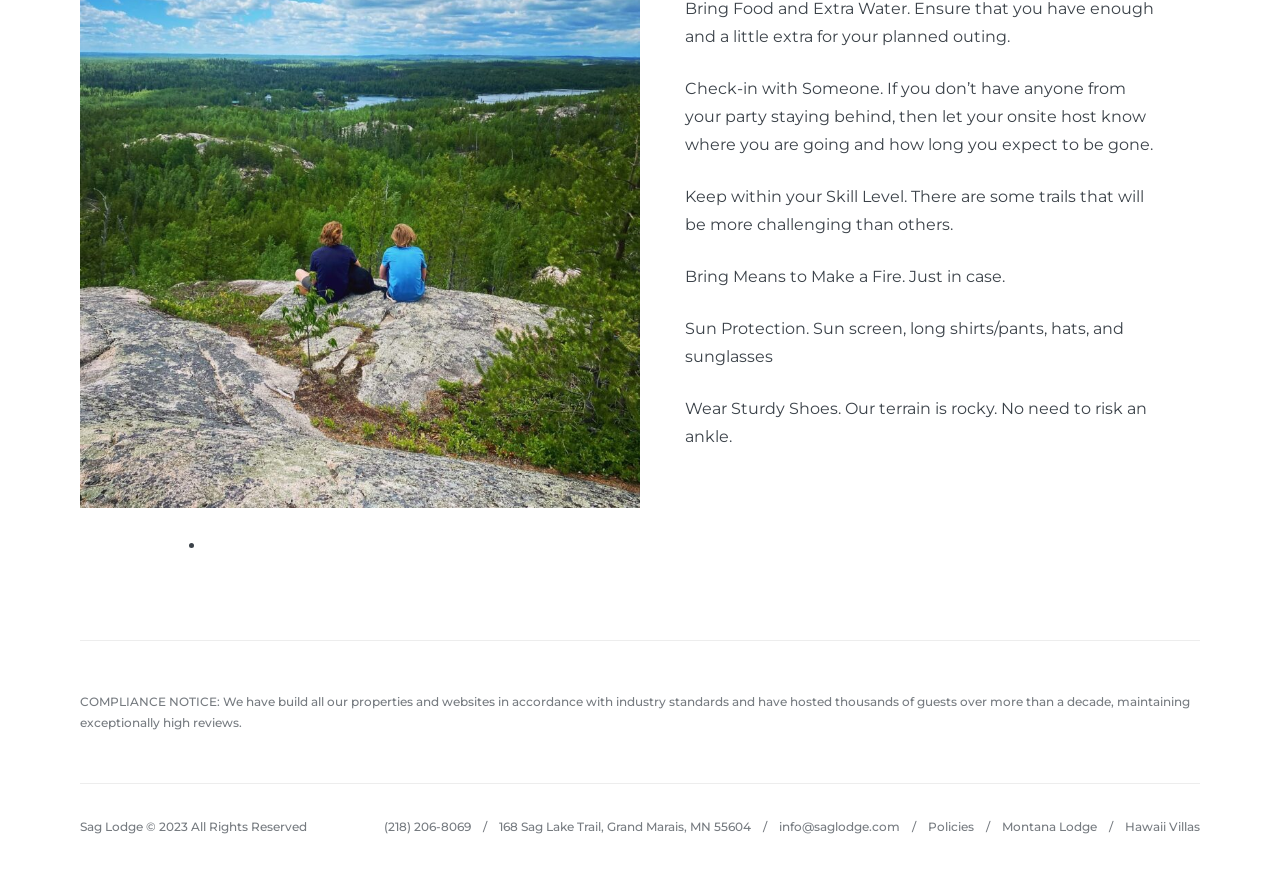What other locations are mentioned on the webpage?
Examine the image and give a concise answer in one word or a short phrase.

Montana and Hawaii